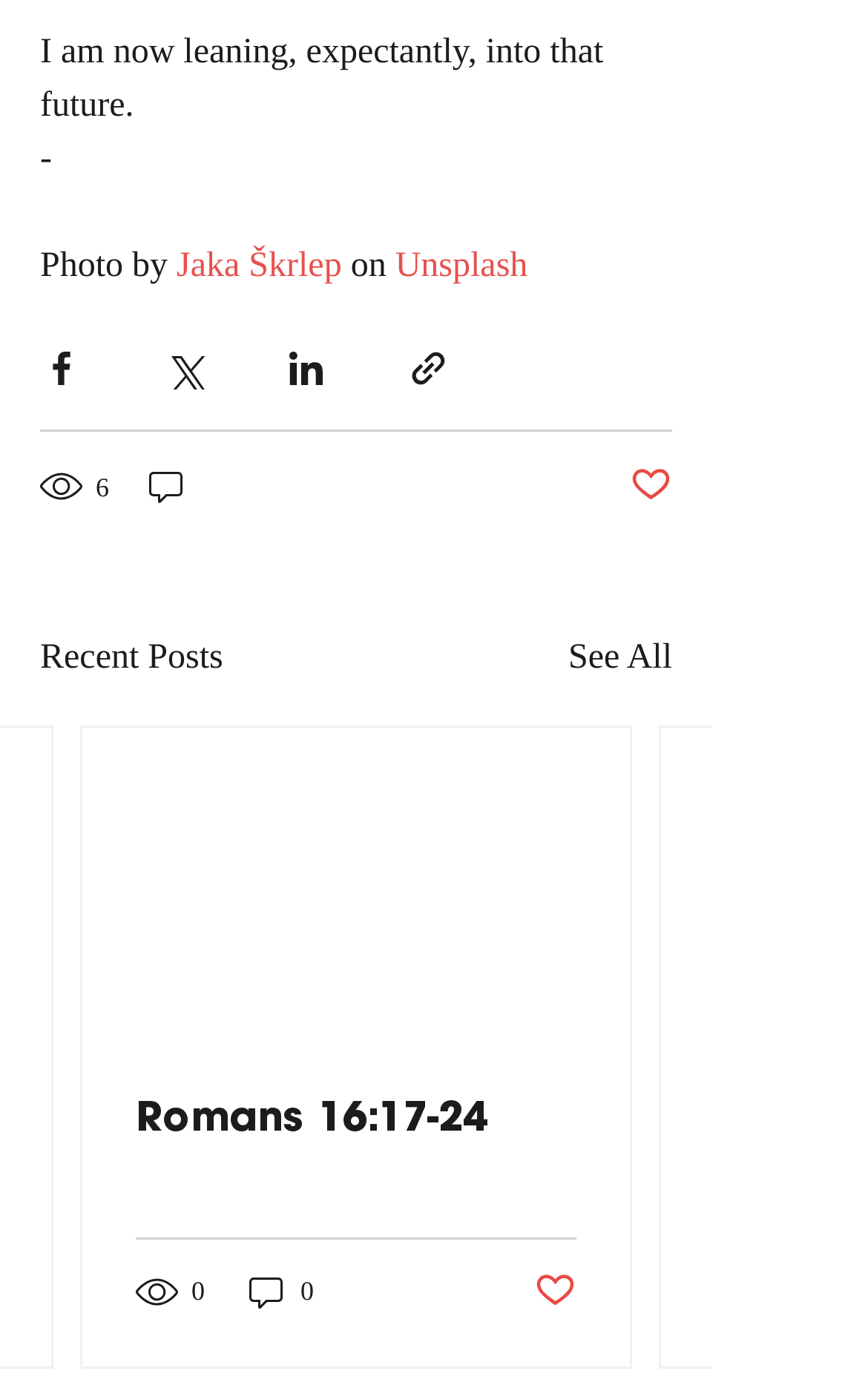Please give the bounding box coordinates of the area that should be clicked to fulfill the following instruction: "View post". The coordinates should be in the format of four float numbers from 0 to 1, i.e., [left, top, right, bottom].

[0.095, 0.522, 0.726, 0.98]